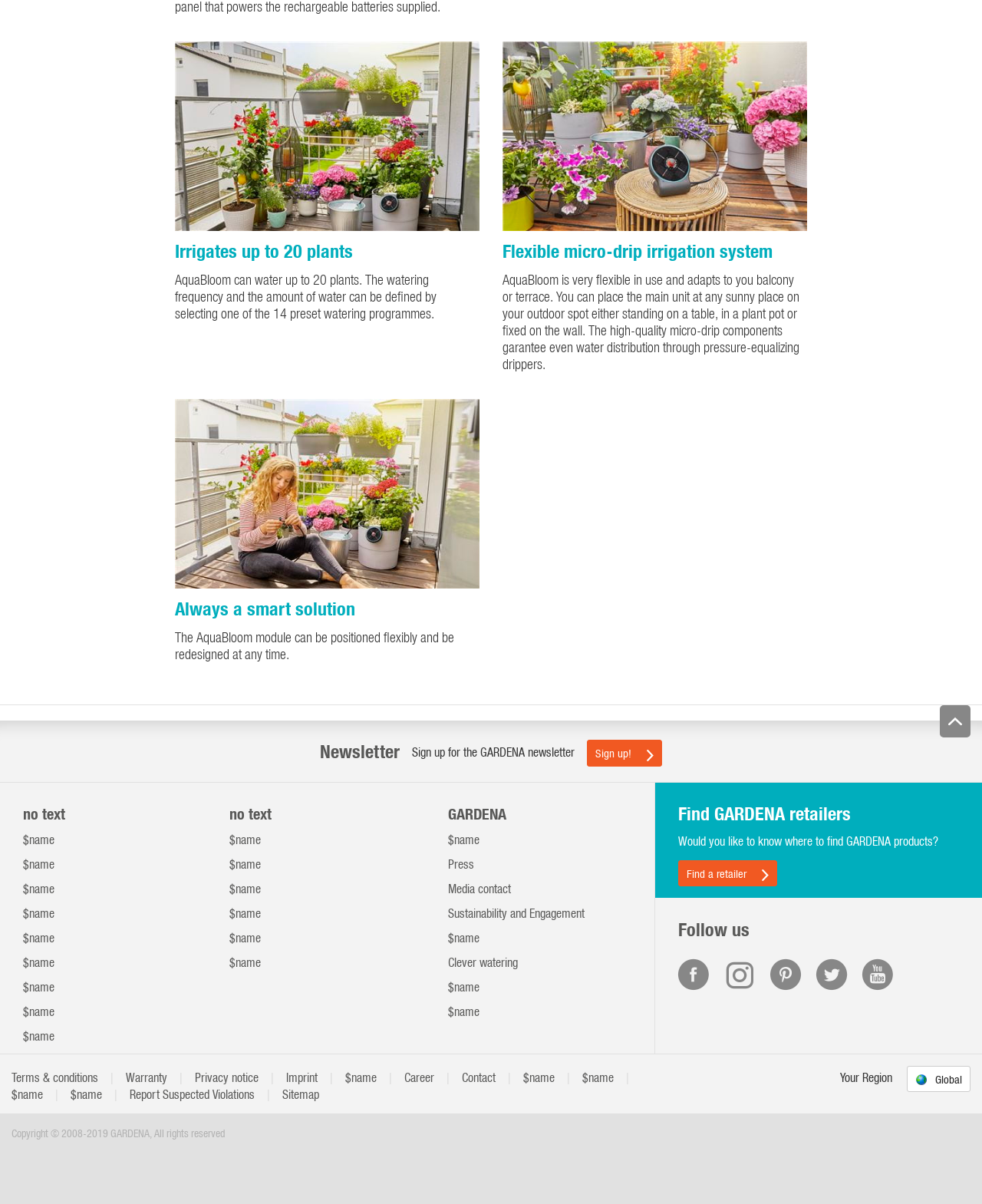Determine the bounding box coordinates of the clickable region to follow the instruction: "Contact us".

[0.461, 0.887, 0.514, 0.901]